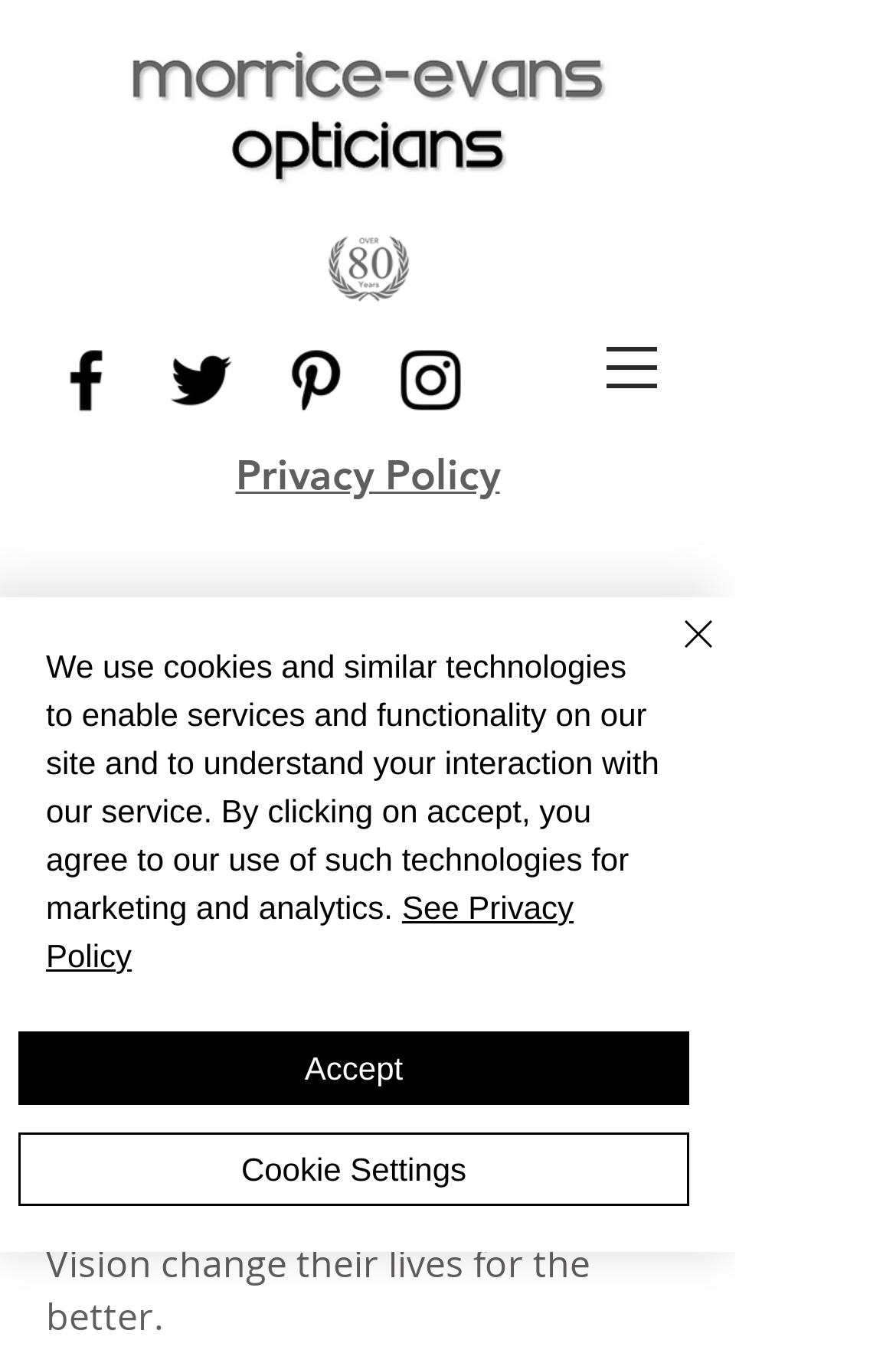Please identify the bounding box coordinates of the element on the webpage that should be clicked to follow this instruction: "Click the Prestatyn link". The bounding box coordinates should be given as four float numbers between 0 and 1, formatted as [left, top, right, bottom].

[0.615, 0.846, 0.821, 0.925]